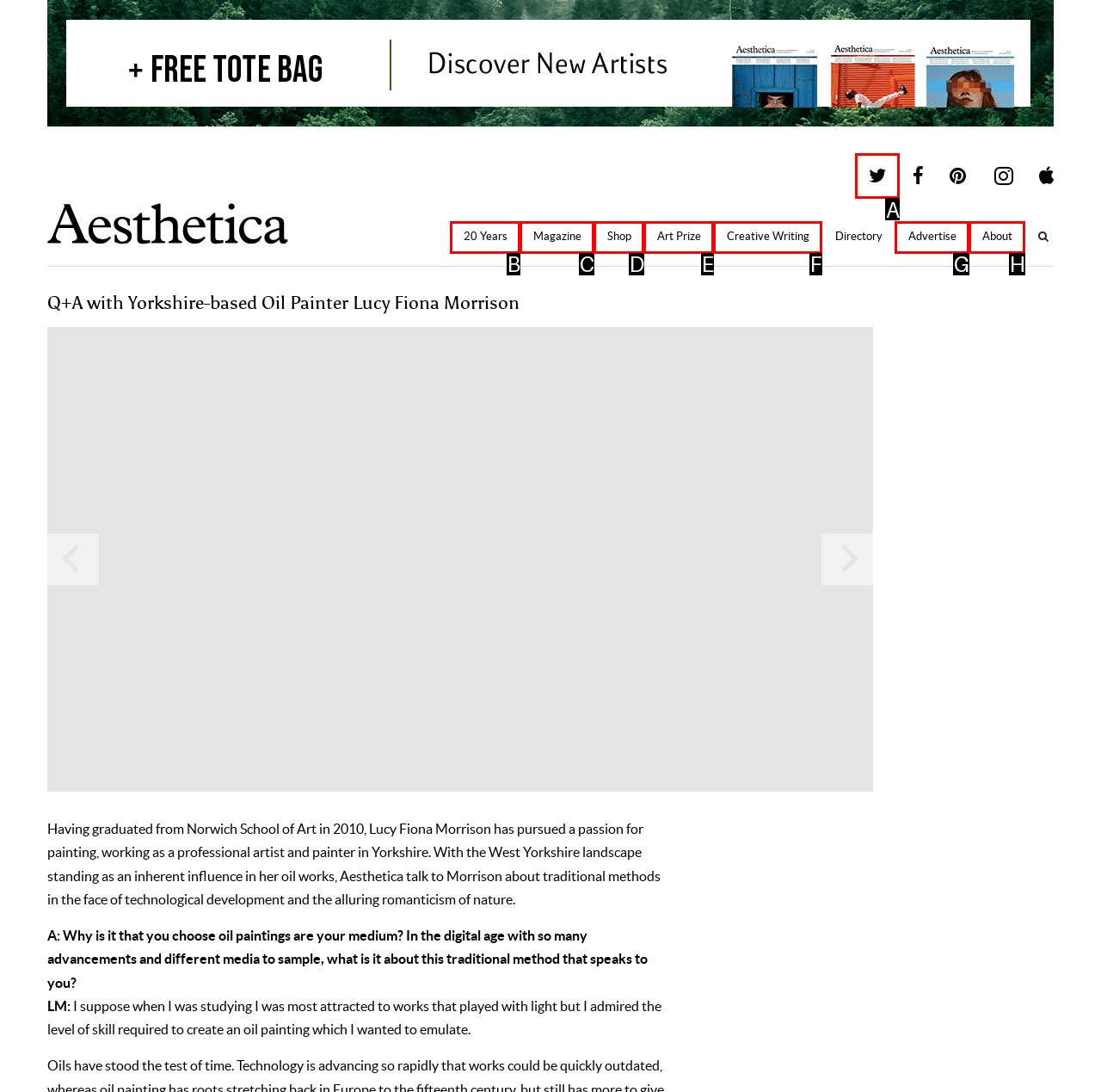Tell me the letter of the UI element I should click to accomplish the task: Click the Facebook icon based on the choices provided in the screenshot.

A